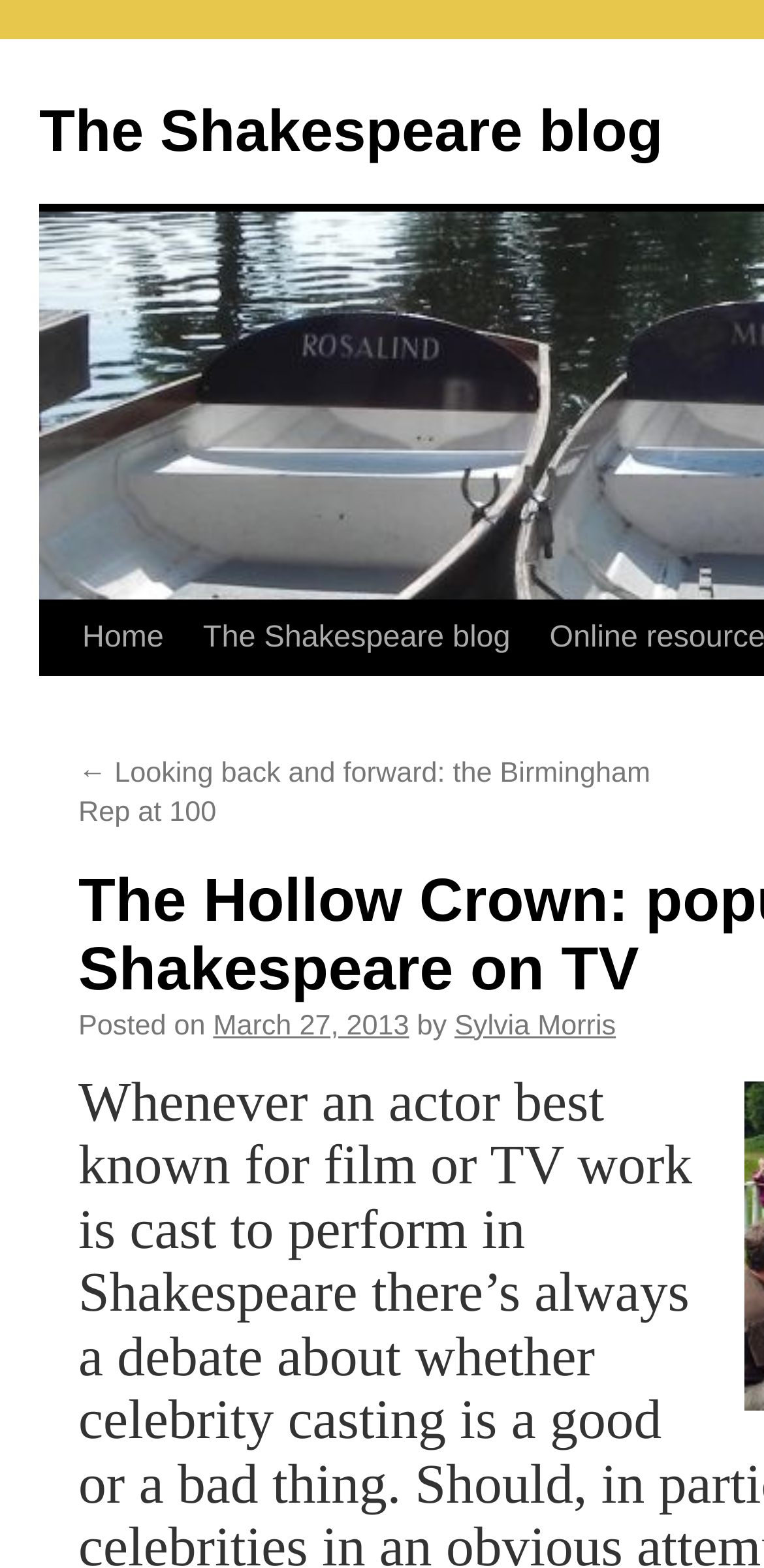Analyze the image and provide a detailed answer to the question: What is the name of the blog?

I found the answer by looking at the top of the webpage, where it says 'The Hollow Crown: popularising Shakespeare on TV | The Shakespeare blog'. The second part of the title is the name of the blog.